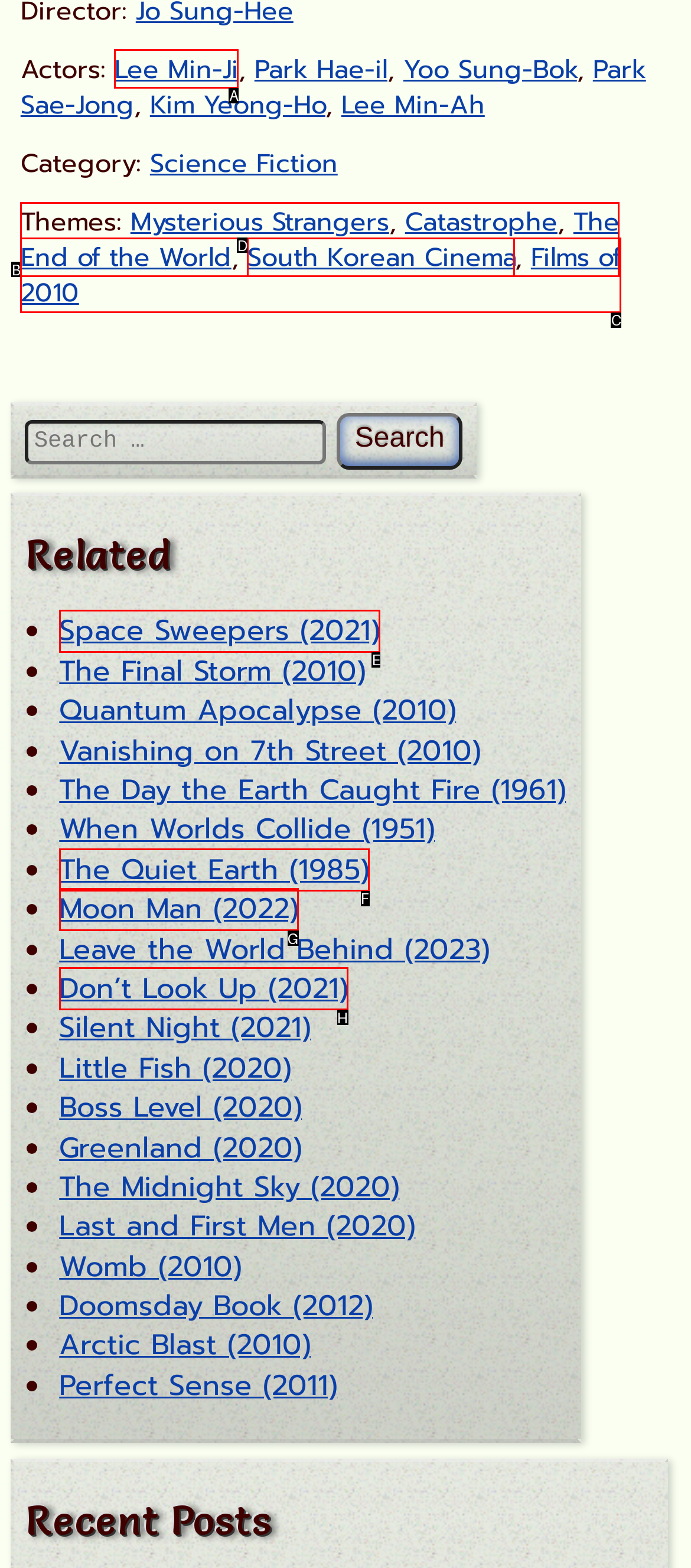Determine which HTML element should be clicked for this task: go to septiembre 2020
Provide the option's letter from the available choices.

None